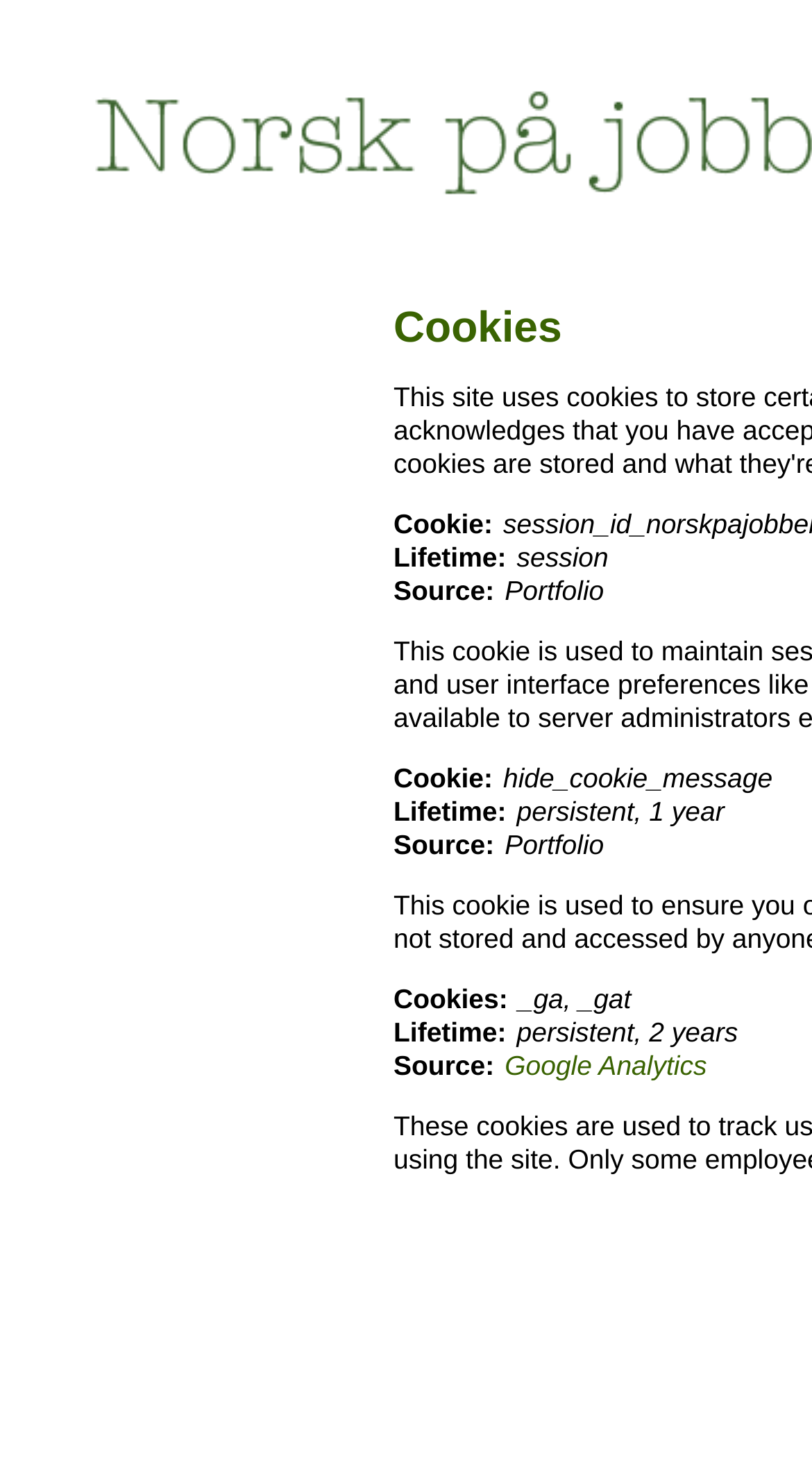How many years is the '_gat' cookie persistent?
Please use the image to provide a one-word or short phrase answer.

2 years